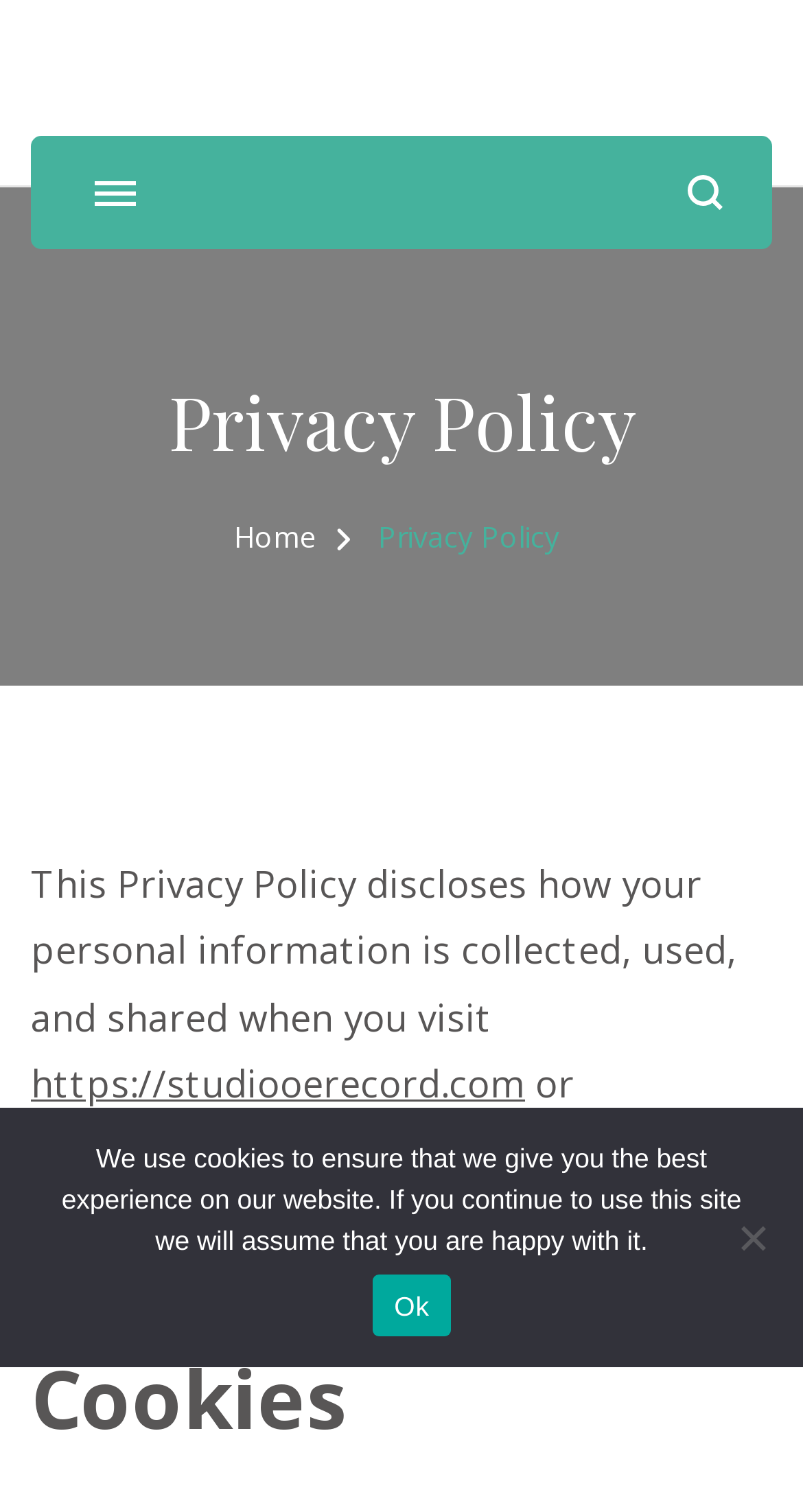Please find the bounding box for the UI element described by: "Search".

None